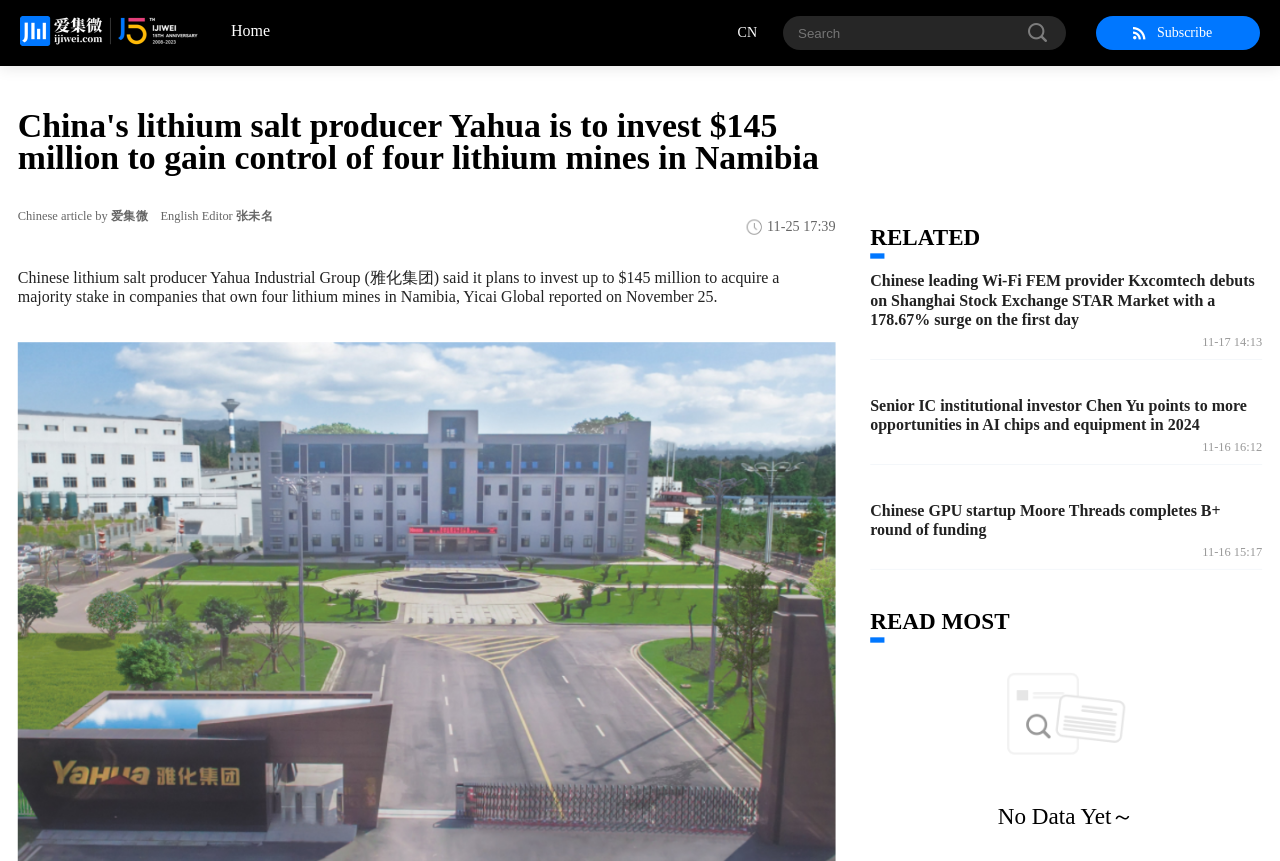Write a detailed summary of the webpage, including text, images, and layout.

The webpage appears to be a news article page, with a focus on a specific news story about Yahua Industrial Group's investment plans. At the top left of the page, there is a logo image, accompanied by a link to the "Home" page. To the right of the logo, there is a link to switch the language to "CN". A search bar is located to the right of the language link, with a magnifying glass icon next to it. On the top right corner, there is a "Subscribe" link.

Below the top navigation bar, there is a section with the author's information, including the Chinese article author, English editor, and publication time. The main news article is displayed below this section, with a heading that summarizes the content. The article text is quite long, describing Yahua Industrial Group's plans to invest in lithium mines in Namibia.

To the right of the main article, there is a "RELATED" section with three links to other news articles. These links are stacked vertically, with the most recent article at the top. The article titles are quite long, describing the content of each article.

At the bottom of the page, there is a "READ MOST" section with a single image and a text label "No Data Yet～", indicating that there is no data available for this section.